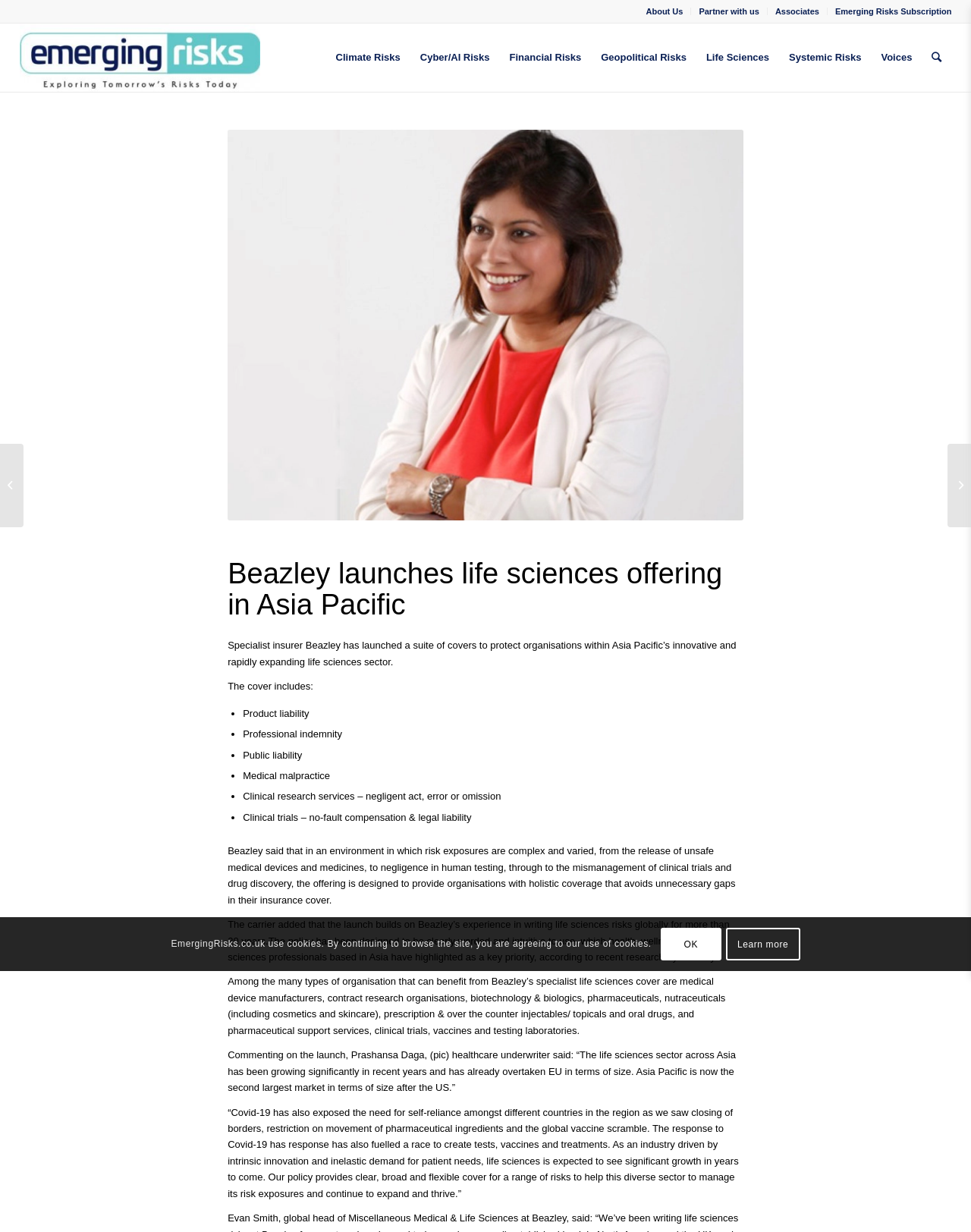Determine the bounding box for the described UI element: "Search".

None